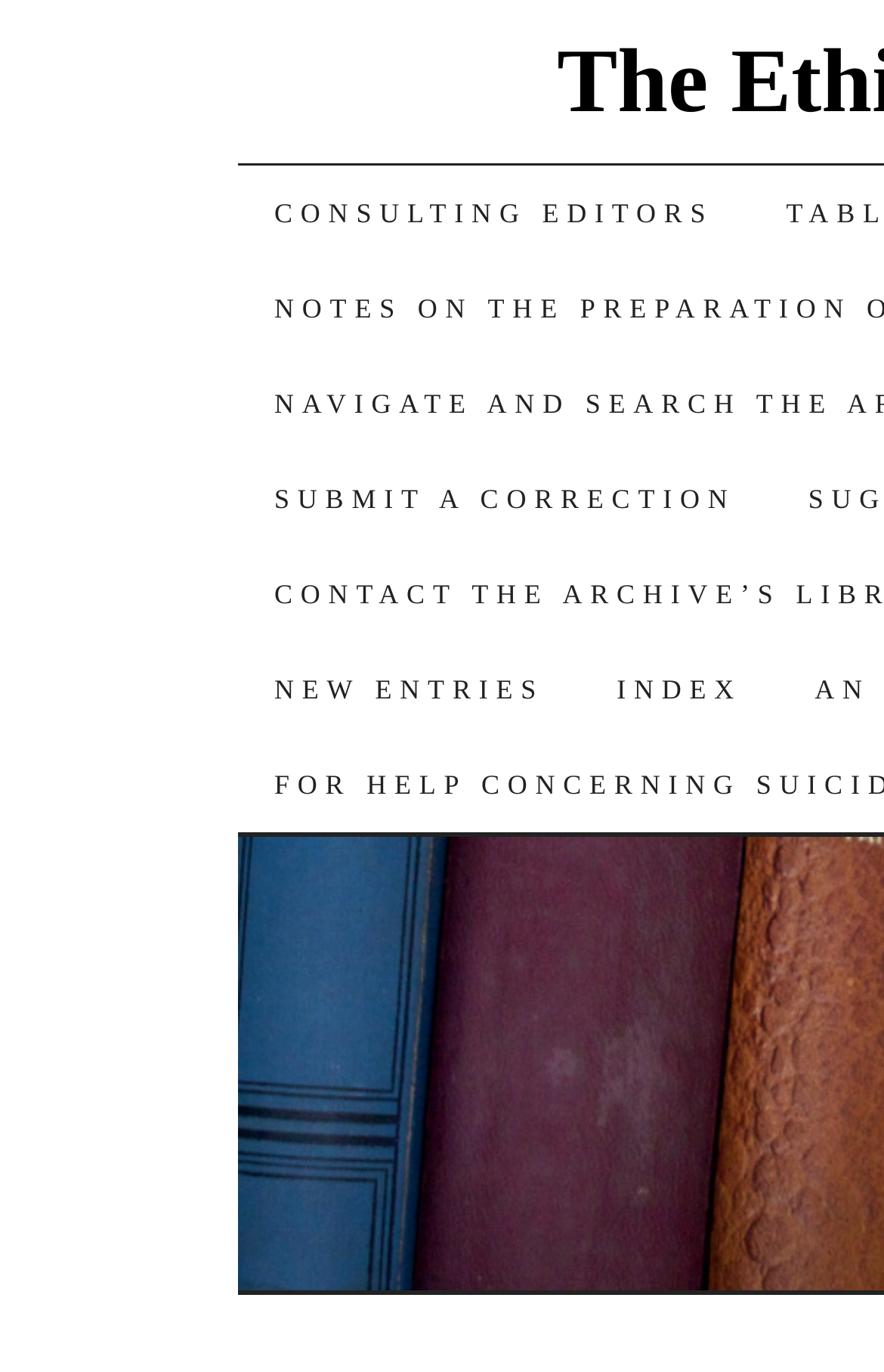From the element description: "share", extract the bounding box coordinates of the UI element. The coordinates should be expressed as four float numbers between 0 and 1, in the order [left, top, right, bottom].

None